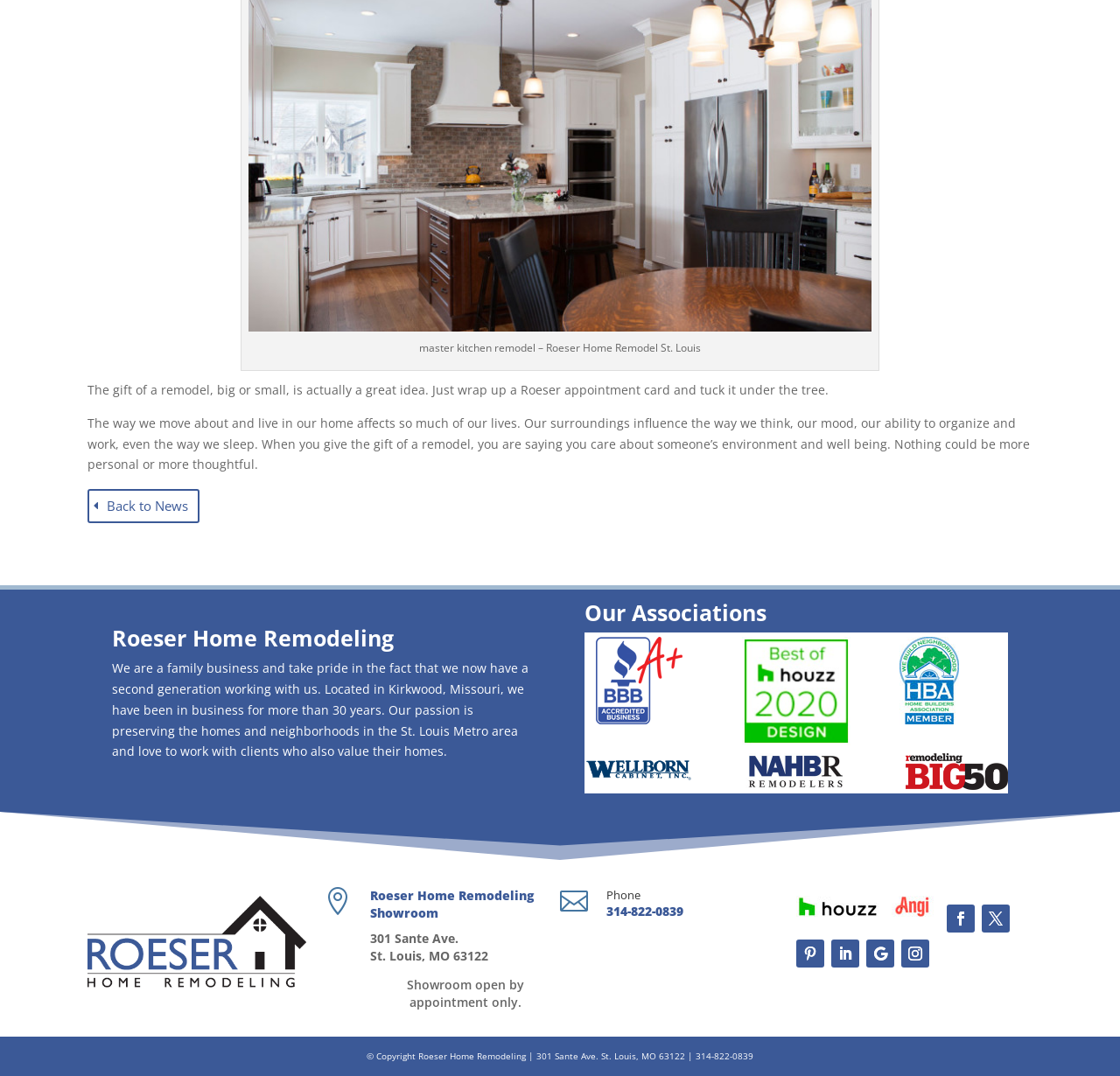Please identify the bounding box coordinates of the clickable element to fulfill the following instruction: "Go back to news". The coordinates should be four float numbers between 0 and 1, i.e., [left, top, right, bottom].

[0.078, 0.455, 0.178, 0.486]